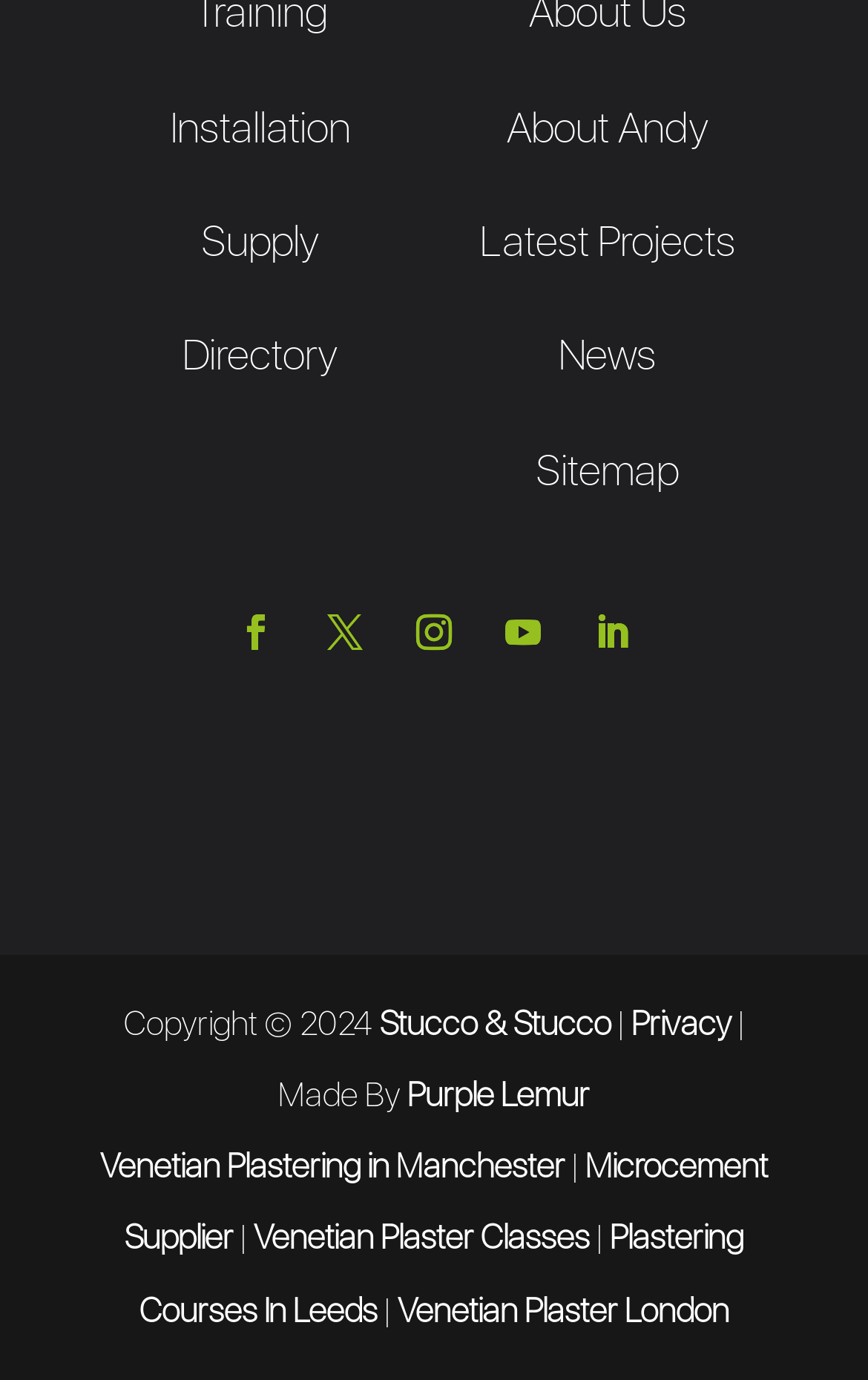Predict the bounding box of the UI element based on the description: "Follow". The coordinates should be four float numbers between 0 and 1, formatted as [left, top, right, bottom].

[0.254, 0.432, 0.336, 0.484]